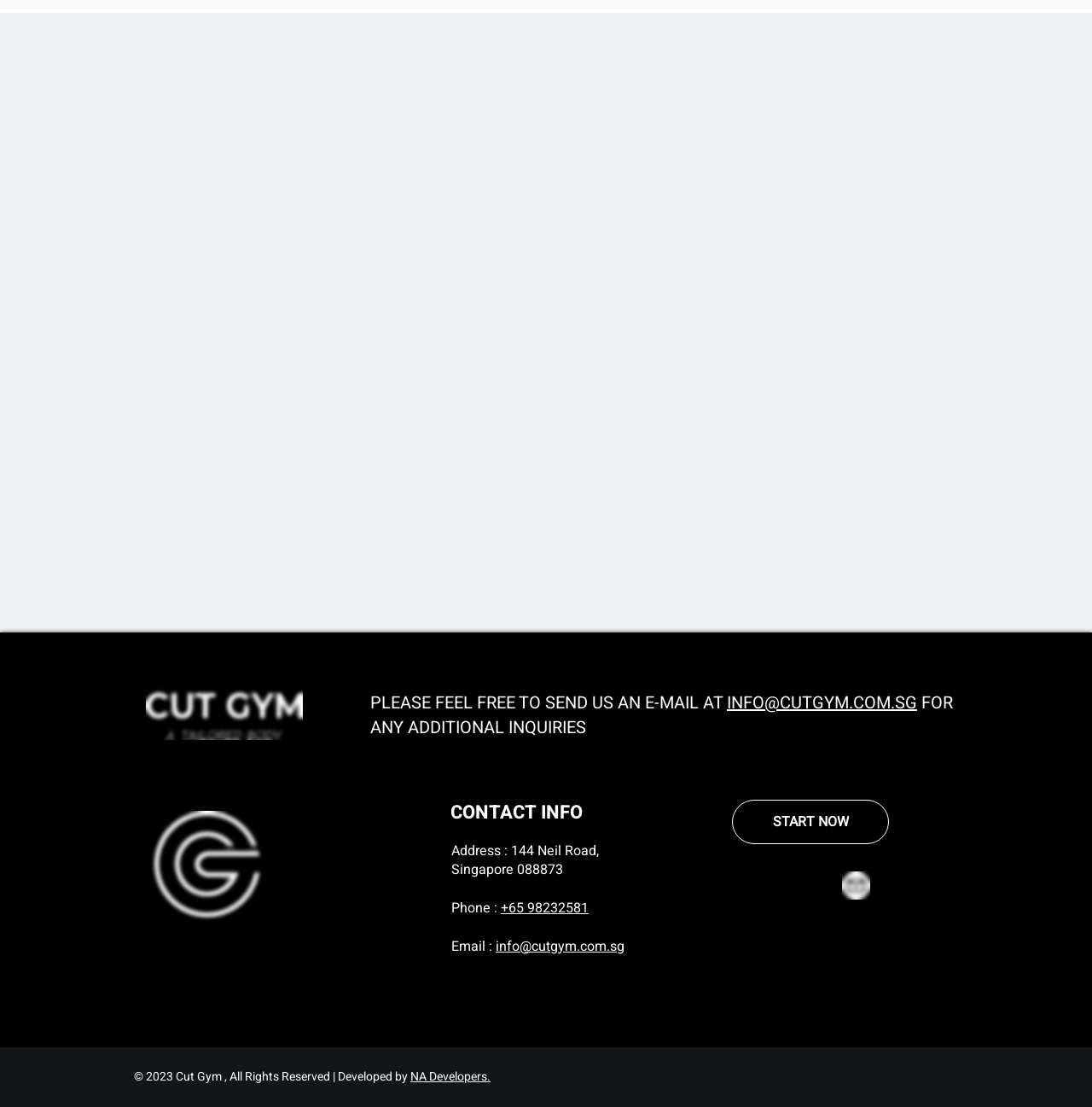Please identify the bounding box coordinates of the area that needs to be clicked to fulfill the following instruction: "View the gym's contact information."

[0.412, 0.722, 0.588, 0.746]